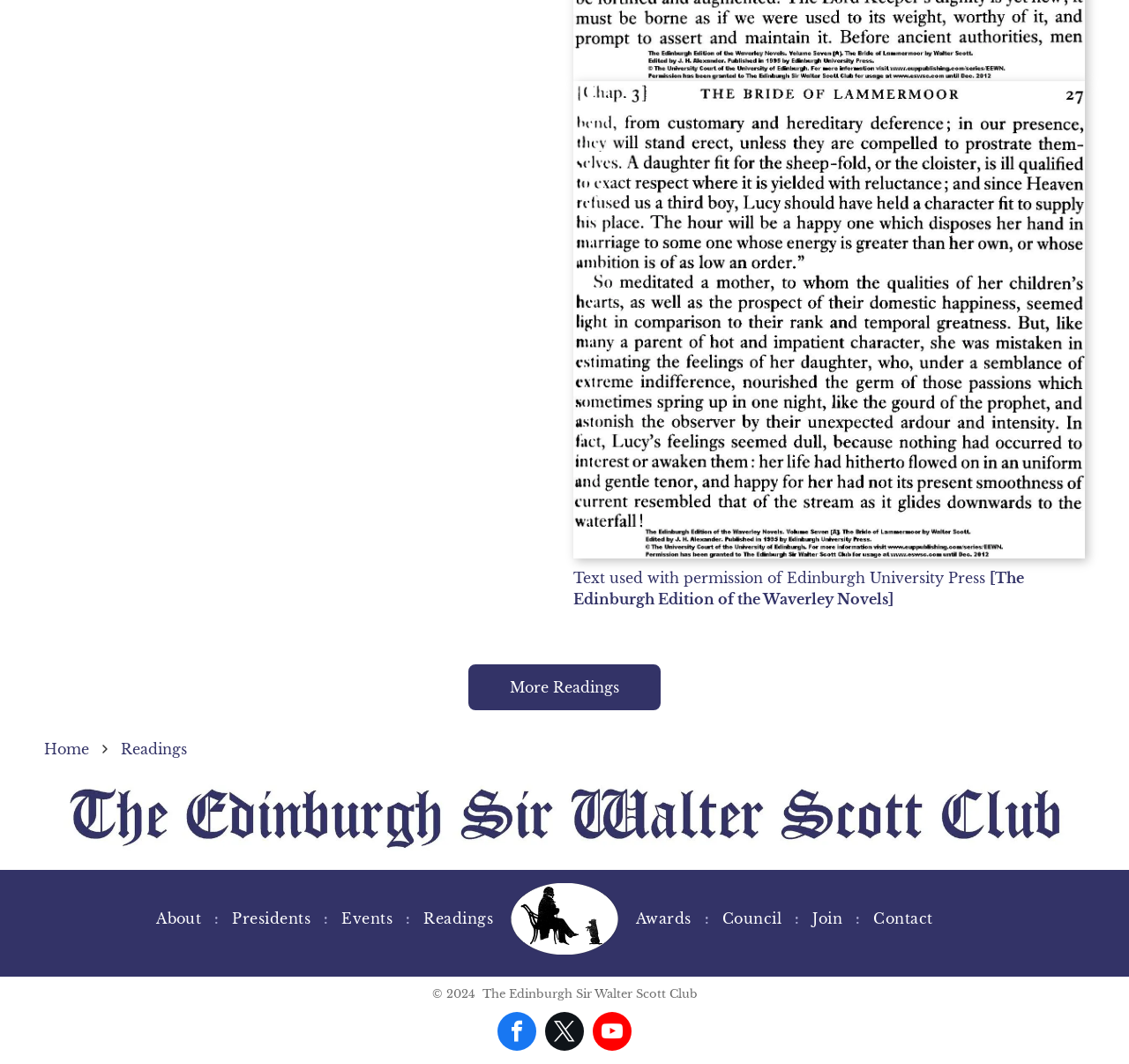Kindly determine the bounding box coordinates for the area that needs to be clicked to execute this instruction: "Visit 'facebook' page".

[0.441, 0.951, 0.475, 0.991]